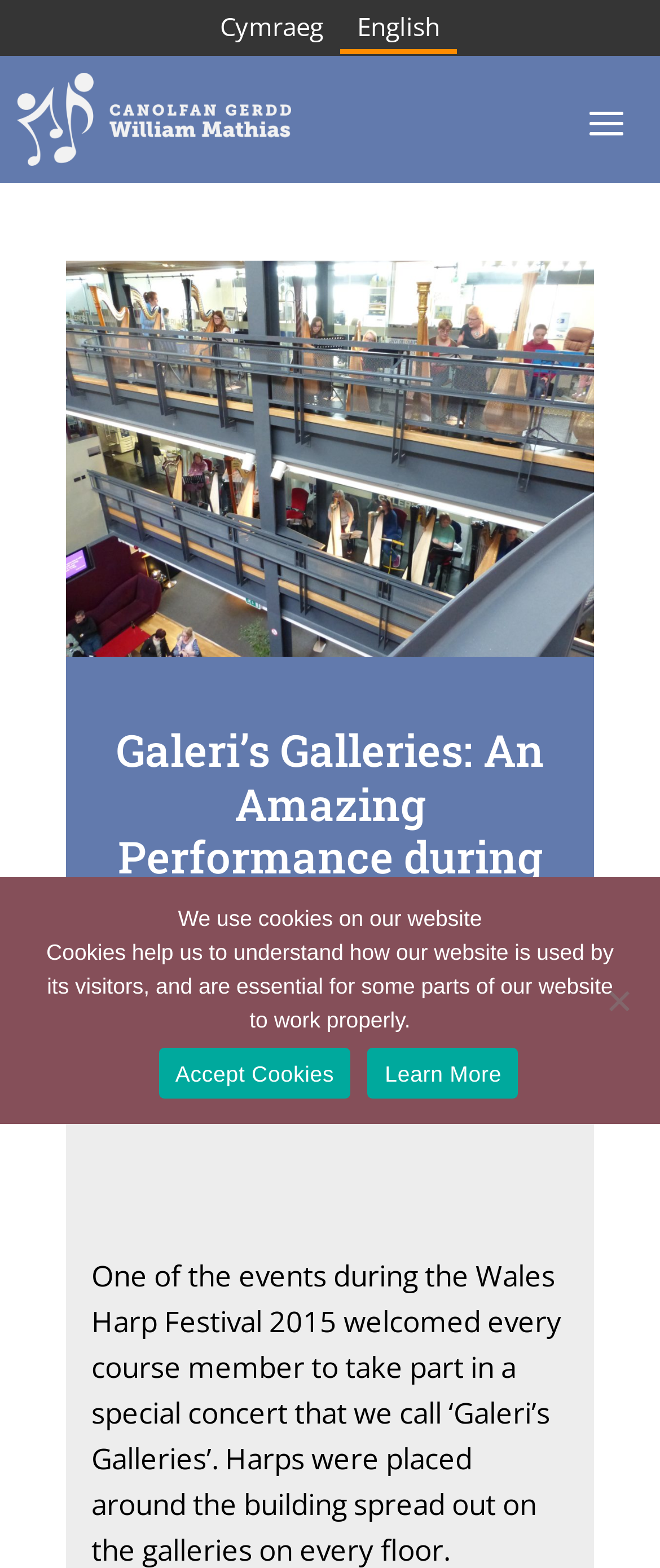Please respond to the question with a concise word or phrase:
What is the name of the organization?

Canolfan Gerdd William Mathias